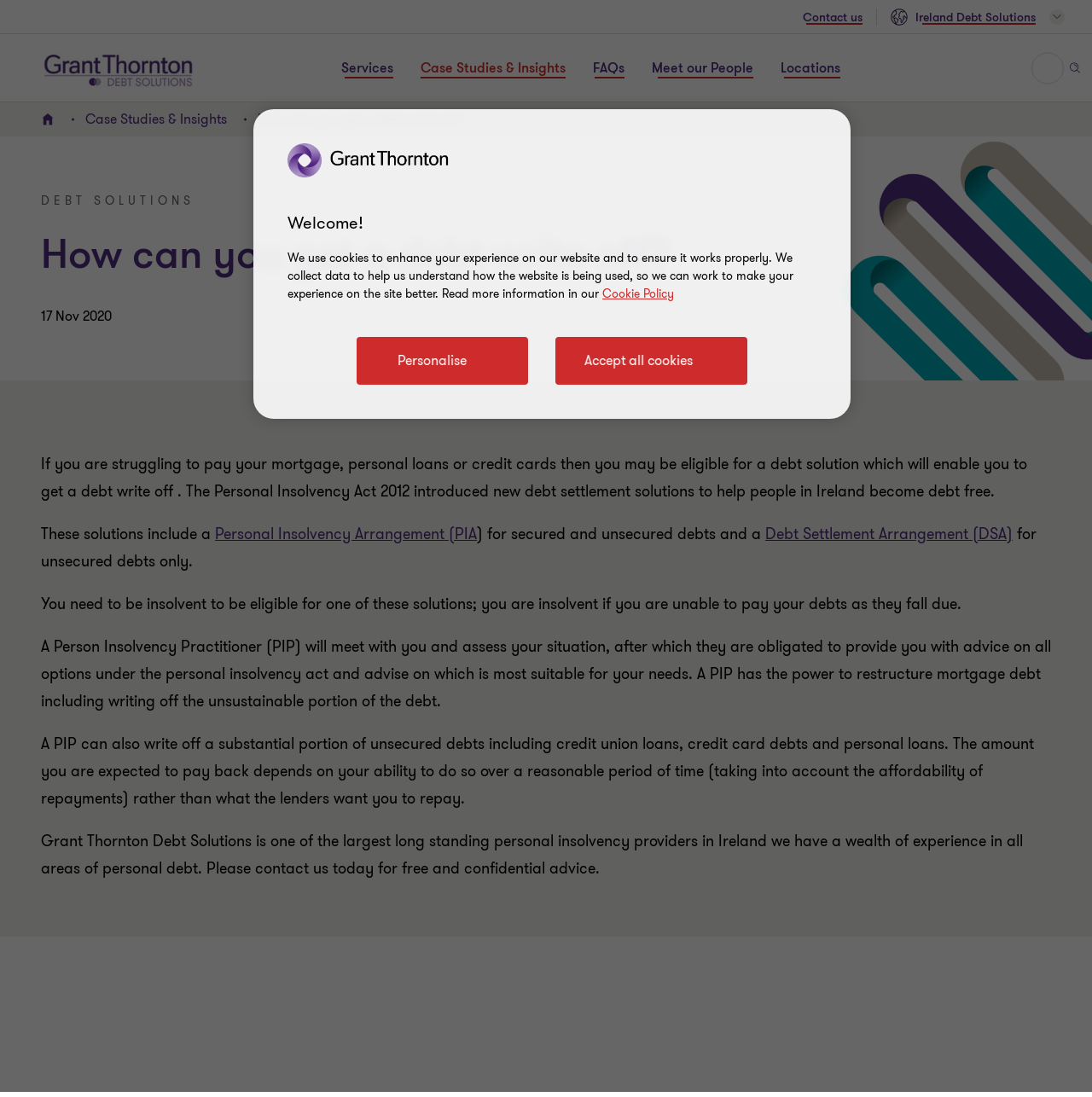Find the bounding box coordinates of the clickable area that will achieve the following instruction: "Click Contact us".

[0.735, 0.008, 0.79, 0.027]